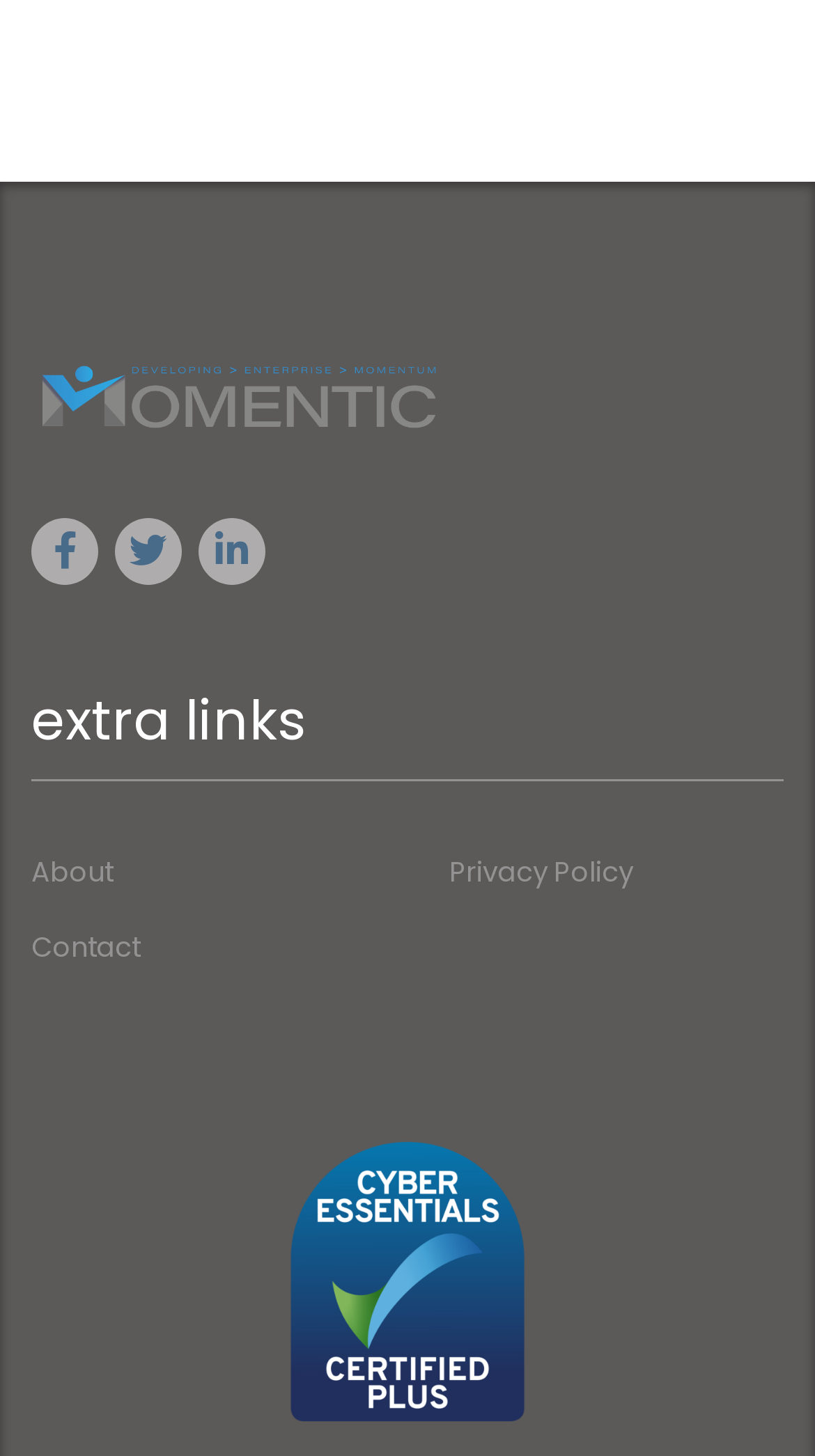Locate the UI element described as follows: "About". Return the bounding box coordinates as four float numbers between 0 and 1 in the order [left, top, right, bottom].

[0.038, 0.588, 0.138, 0.611]